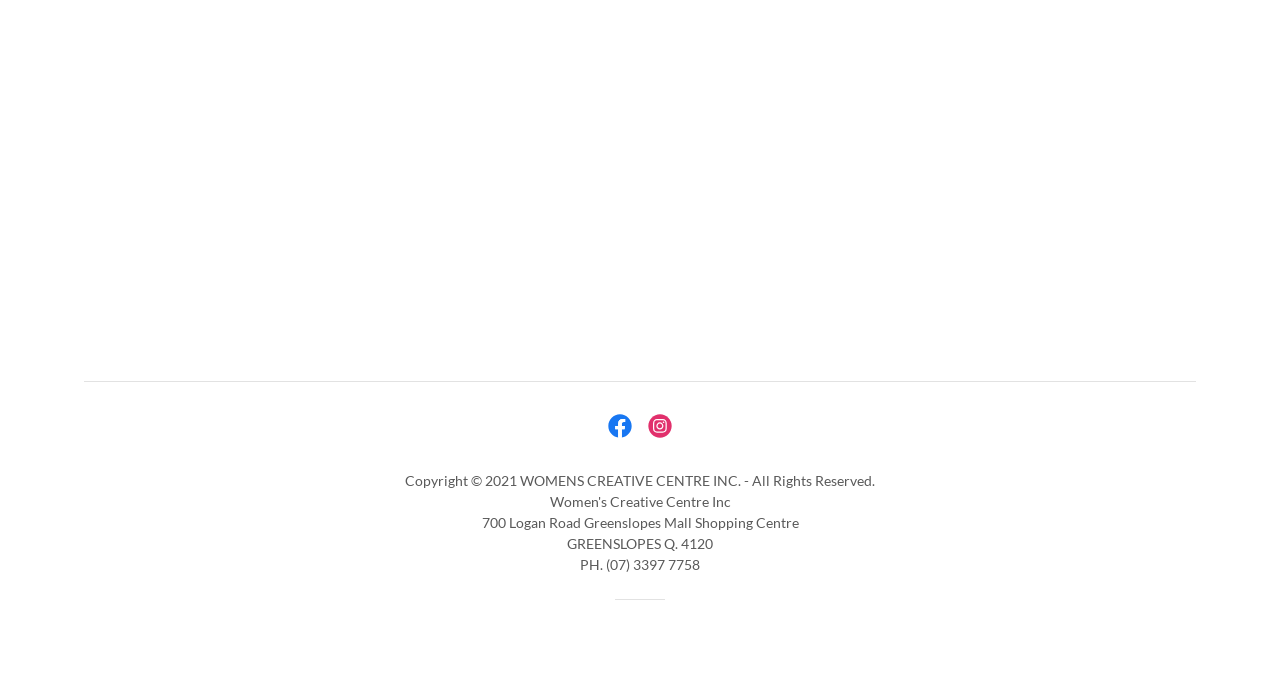Provide a brief response to the question using a single word or phrase: 
What is the name of the shopping centre?

Greenslopes Mall